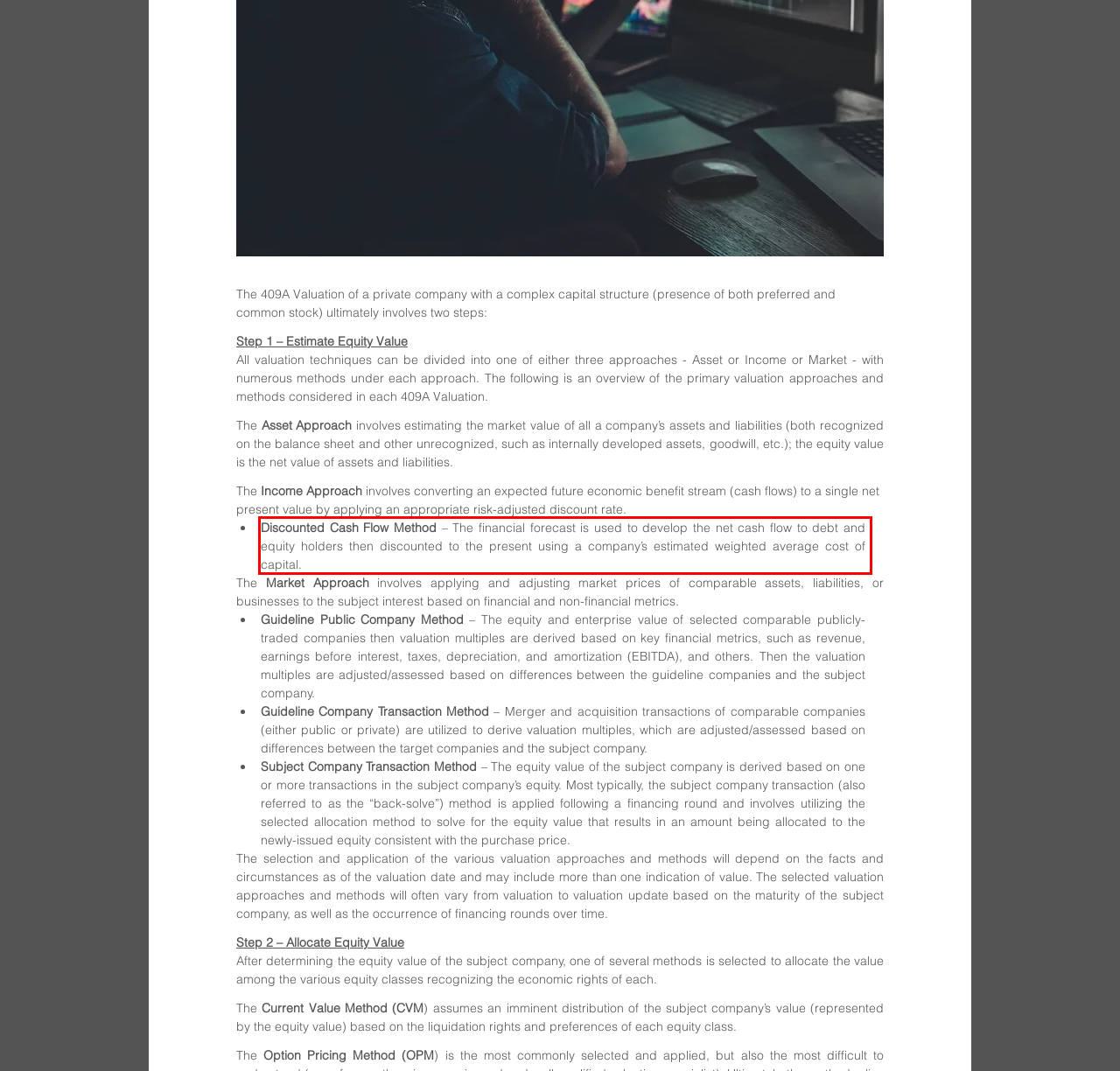You have a webpage screenshot with a red rectangle surrounding a UI element. Extract the text content from within this red bounding box.

Discounted Cash Flow Method – The financial forecast is used to develop the net cash flow to debt and equity holders then discounted to the present using a company’s estimated weighted average cost of capital.